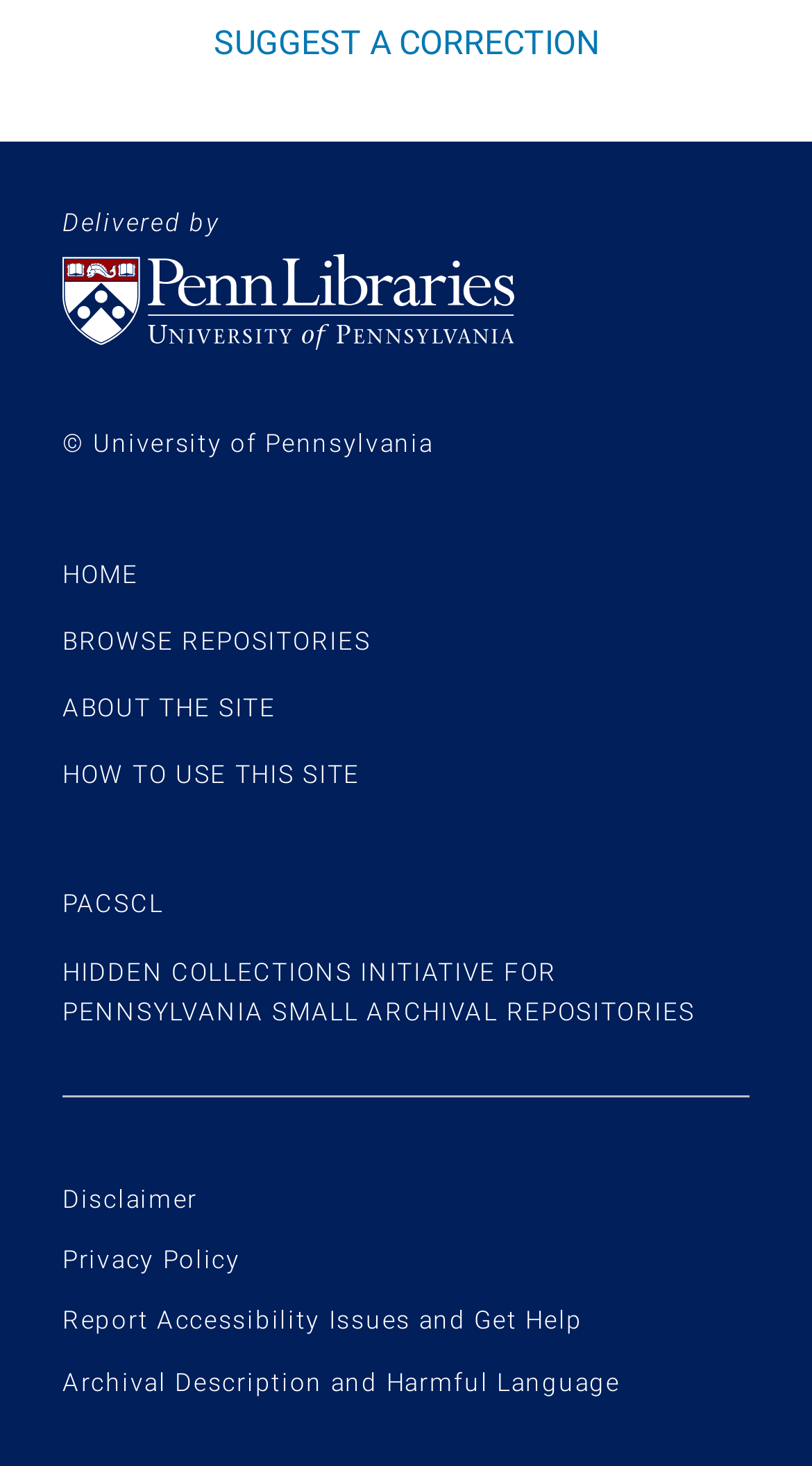Find the bounding box coordinates for the area you need to click to carry out the instruction: "suggest a correction". The coordinates should be four float numbers between 0 and 1, indicated as [left, top, right, bottom].

[0.263, 0.015, 0.737, 0.042]